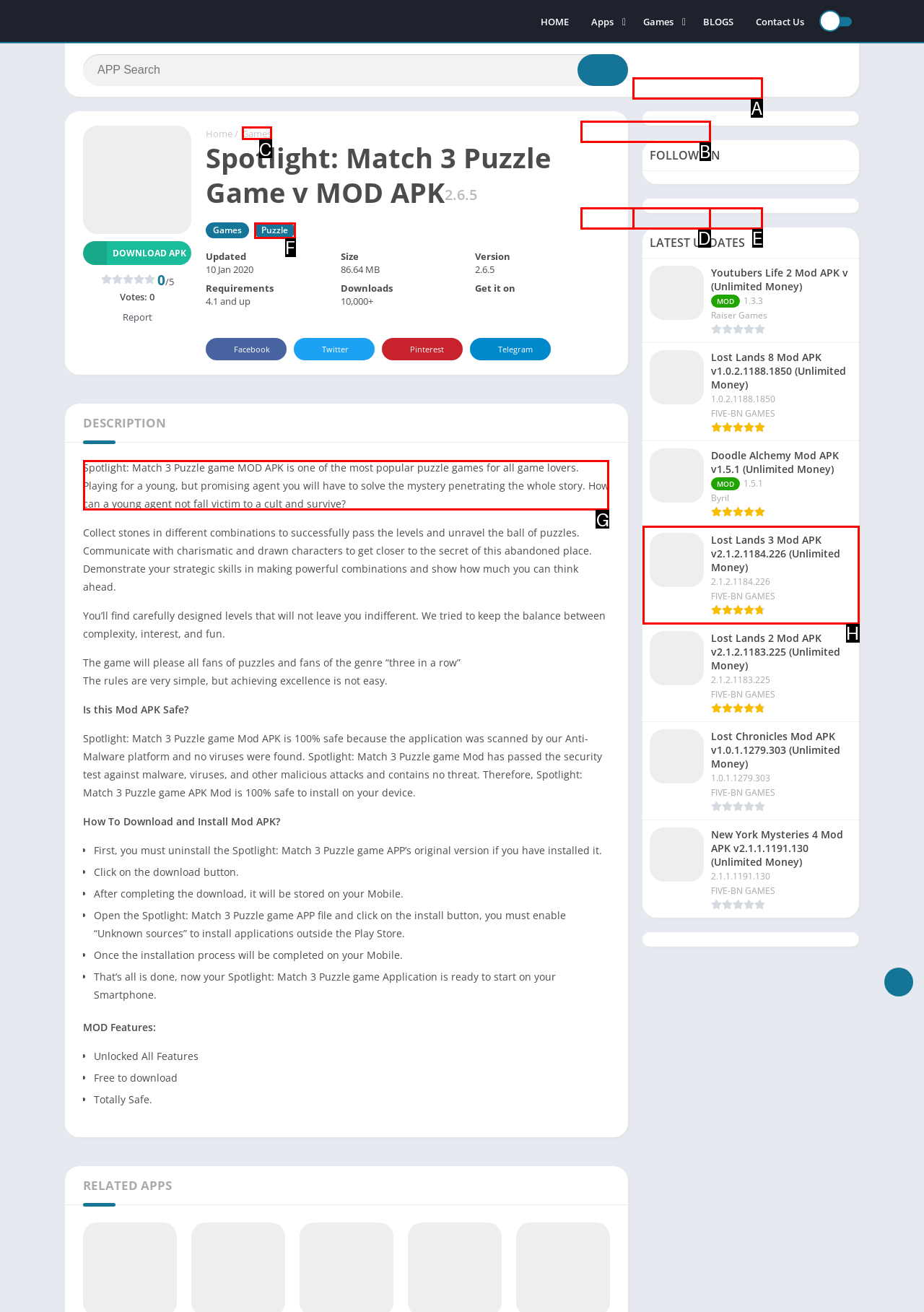Determine which element should be clicked for this task: Read the game description
Answer with the letter of the selected option.

G